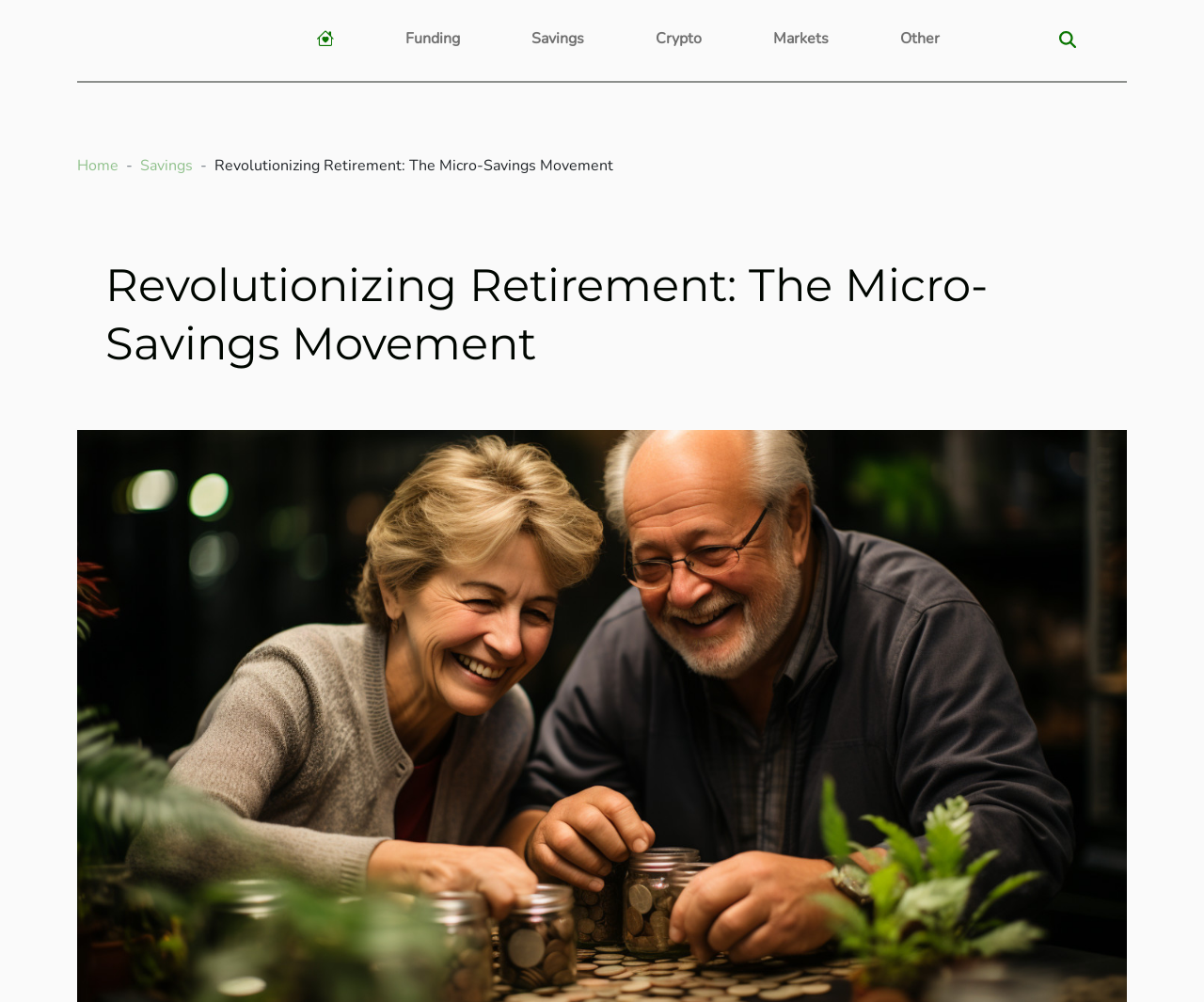How many links are on the top navigation bar?
Based on the image, give a one-word or short phrase answer.

5